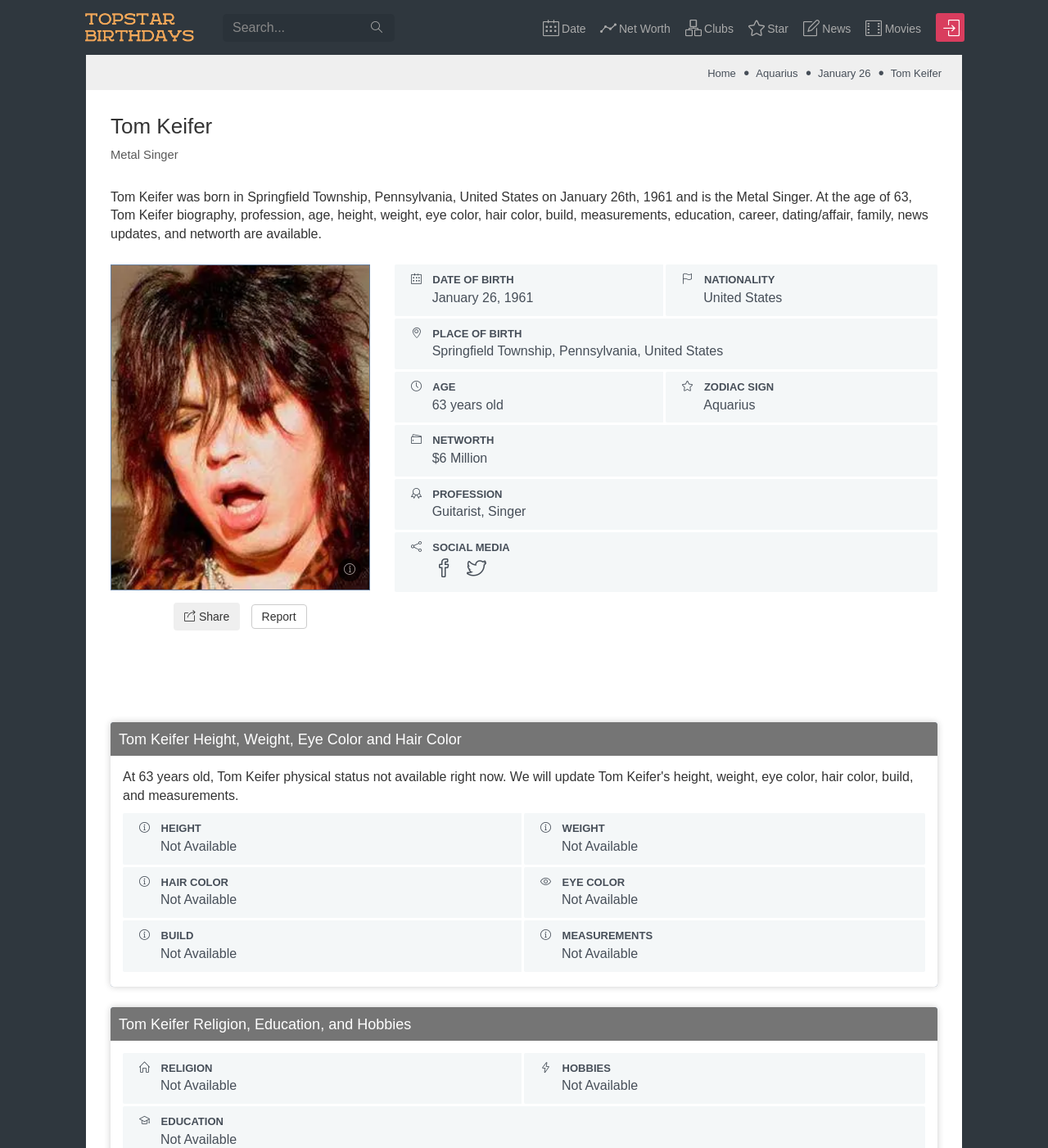Locate the bounding box of the UI element based on this description: "Writing That Works". Provide four float numbers between 0 and 1 as [left, top, right, bottom].

None